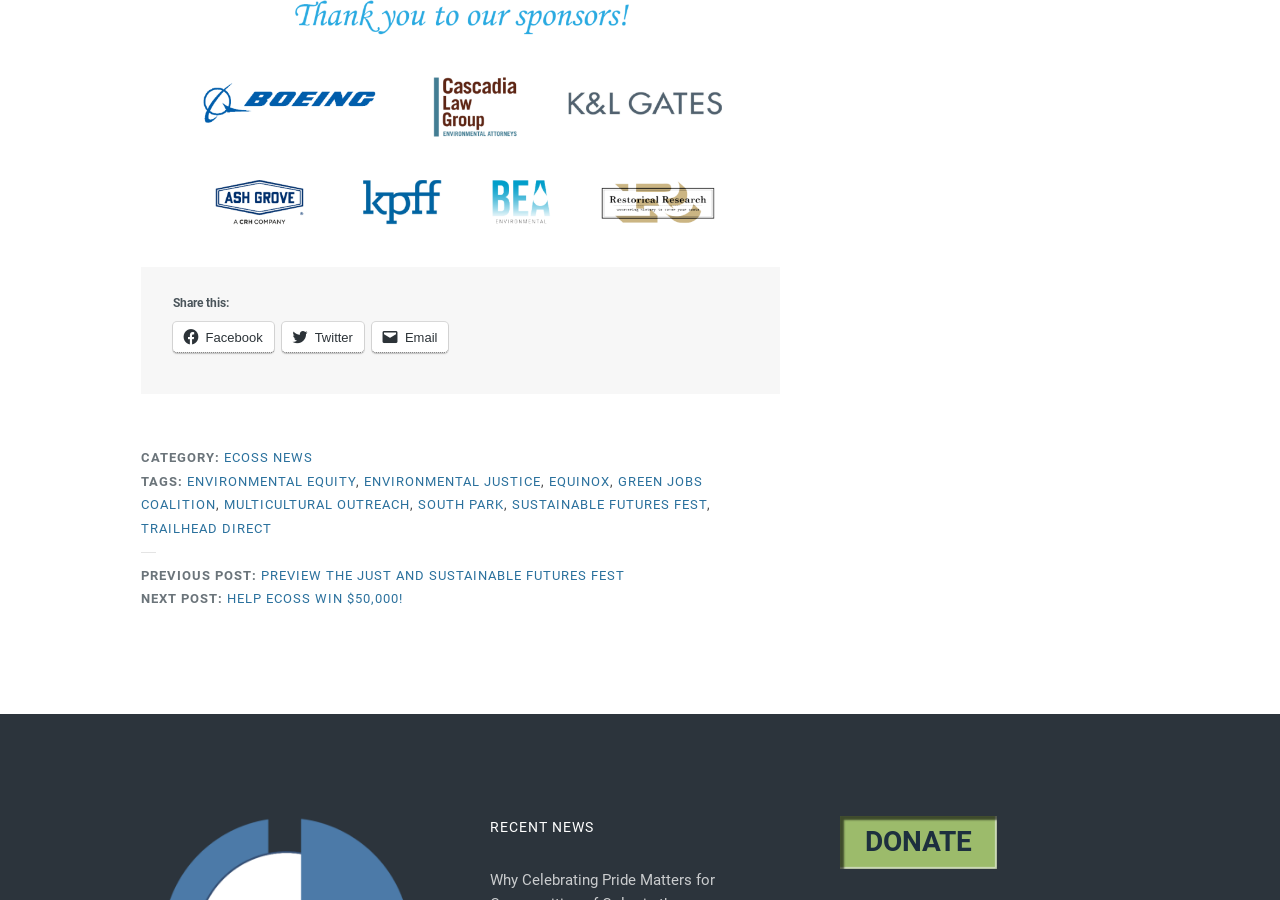Identify the bounding box coordinates of the element to click to follow this instruction: 'Donate to ECOSS'. Ensure the coordinates are four float values between 0 and 1, provided as [left, top, right, bottom].

[0.656, 0.907, 0.779, 0.966]